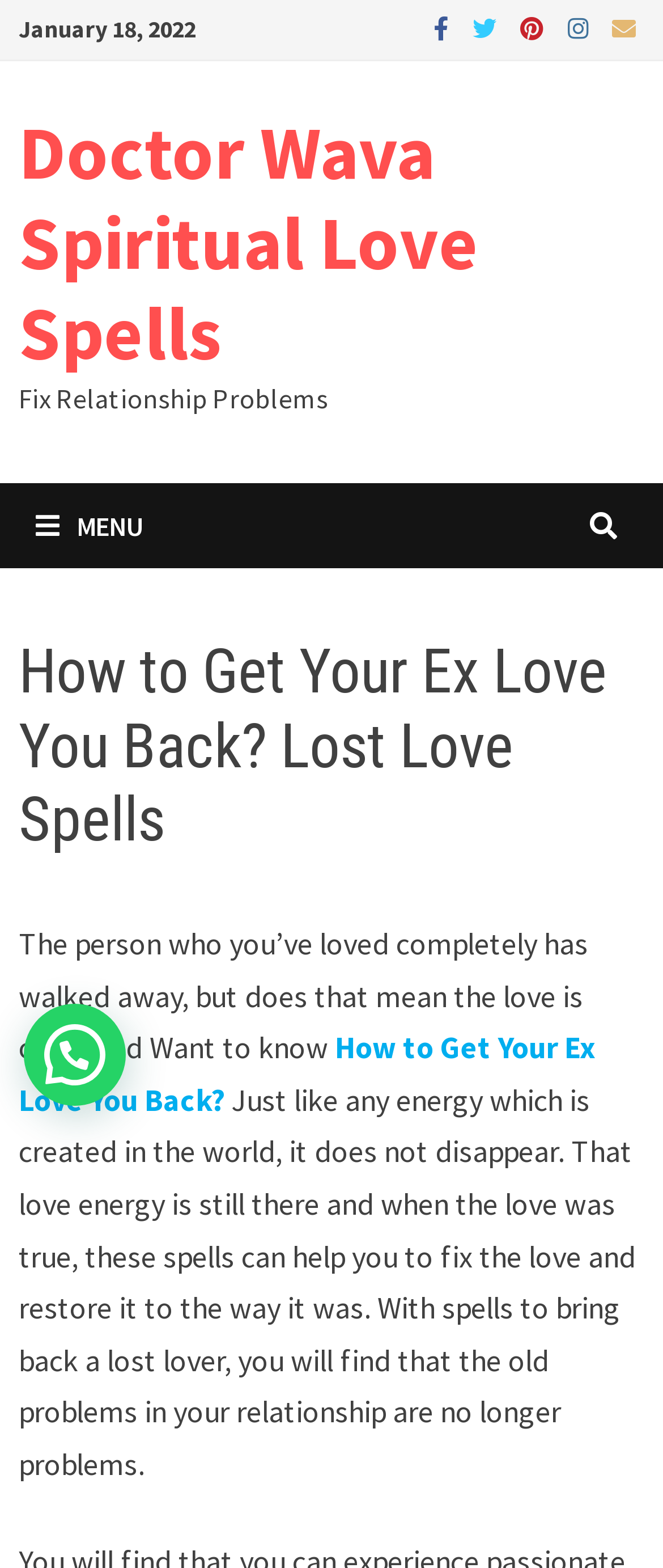Pinpoint the bounding box coordinates of the clickable element needed to complete the instruction: "Click the How to Get Your Ex Love You Back? link". The coordinates should be provided as four float numbers between 0 and 1: [left, top, right, bottom].

[0.029, 0.655, 0.898, 0.714]